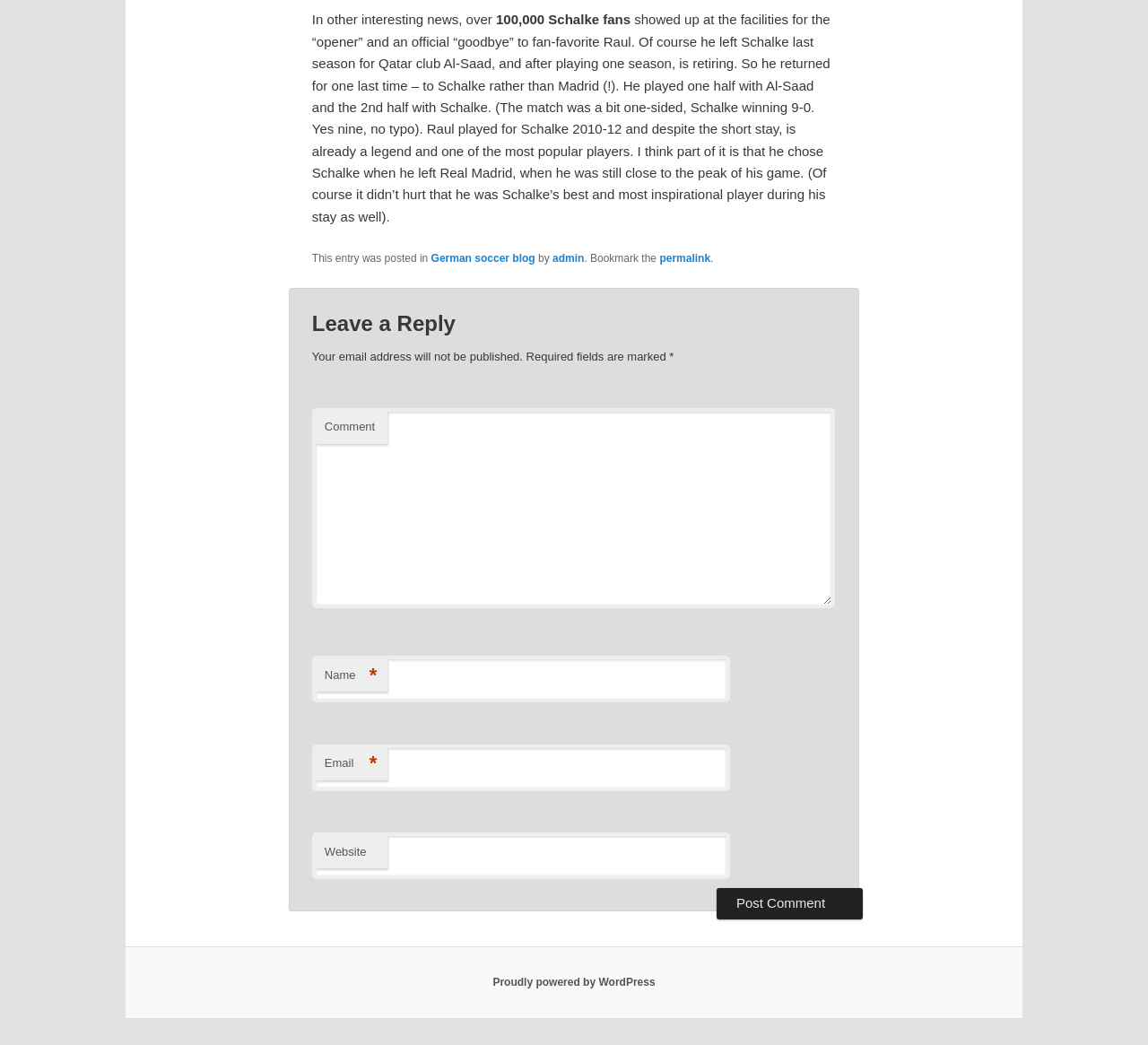Locate the bounding box coordinates of the element I should click to achieve the following instruction: "Type your email in the 'Email' field".

[0.272, 0.712, 0.636, 0.757]